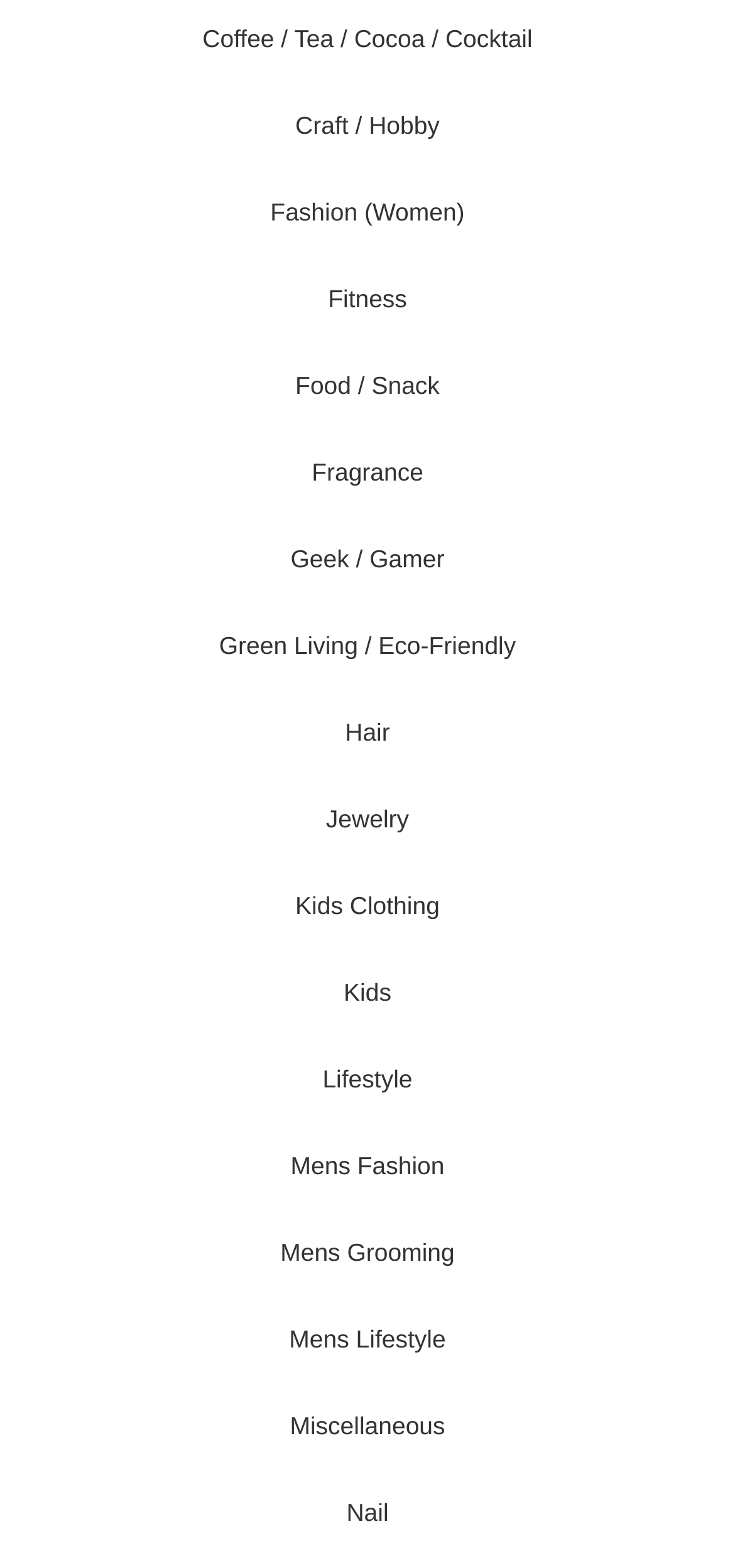Find the bounding box coordinates of the element to click in order to complete the given instruction: "Browse Coffee and Tea products."

[0.275, 0.016, 0.725, 0.034]